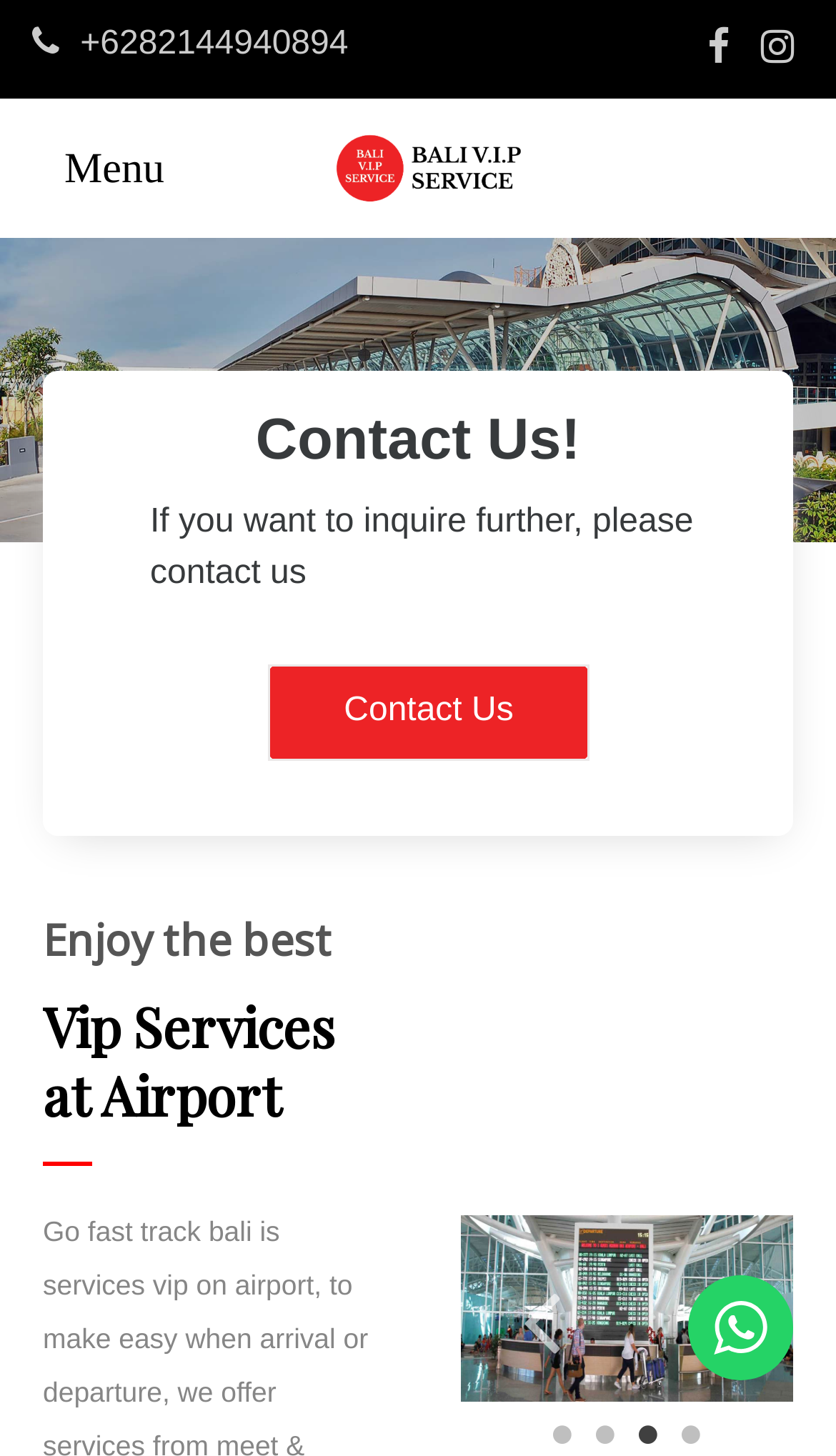Based on the provided description, "Previous", find the bounding box of the corresponding UI element in the screenshot.

[0.603, 0.873, 0.692, 0.925]